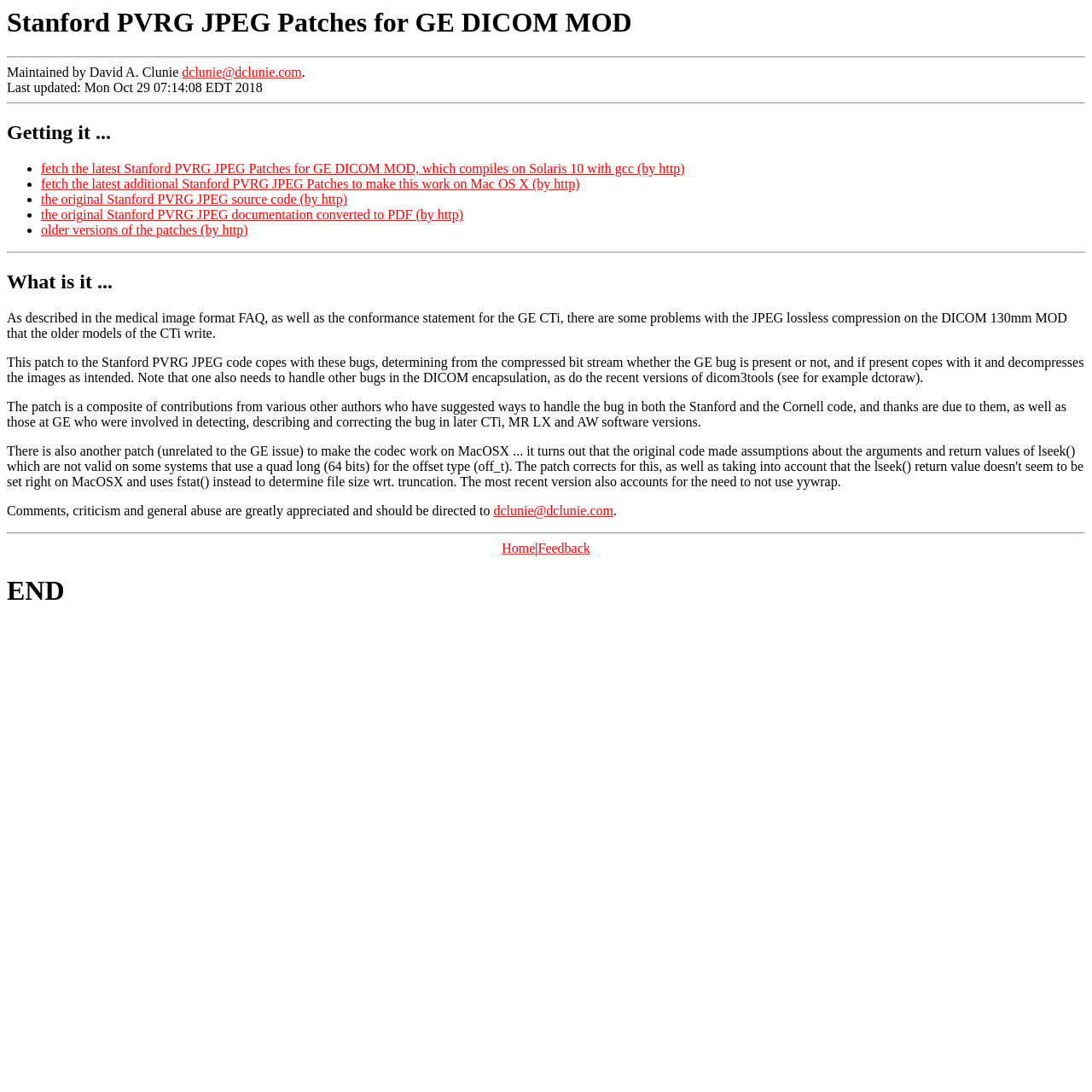Please identify the bounding box coordinates of where to click in order to follow the instruction: "Provide feedback".

[0.493, 0.495, 0.54, 0.509]